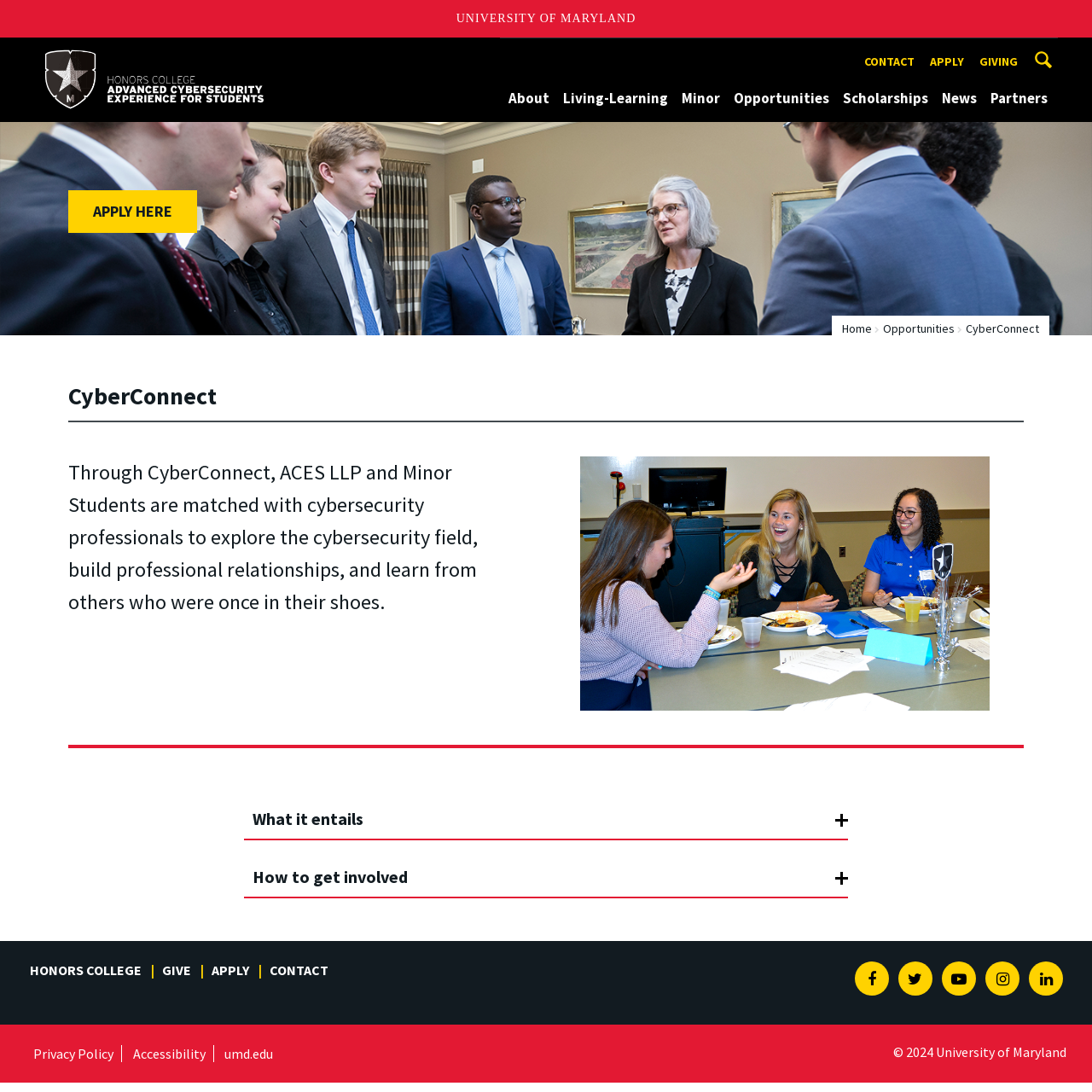Using the given element description, provide the bounding box coordinates (top-left x, top-left y, bottom-right x, bottom-right y) for the corresponding UI element in the screenshot: University of Maryland

[0.418, 0.003, 0.582, 0.032]